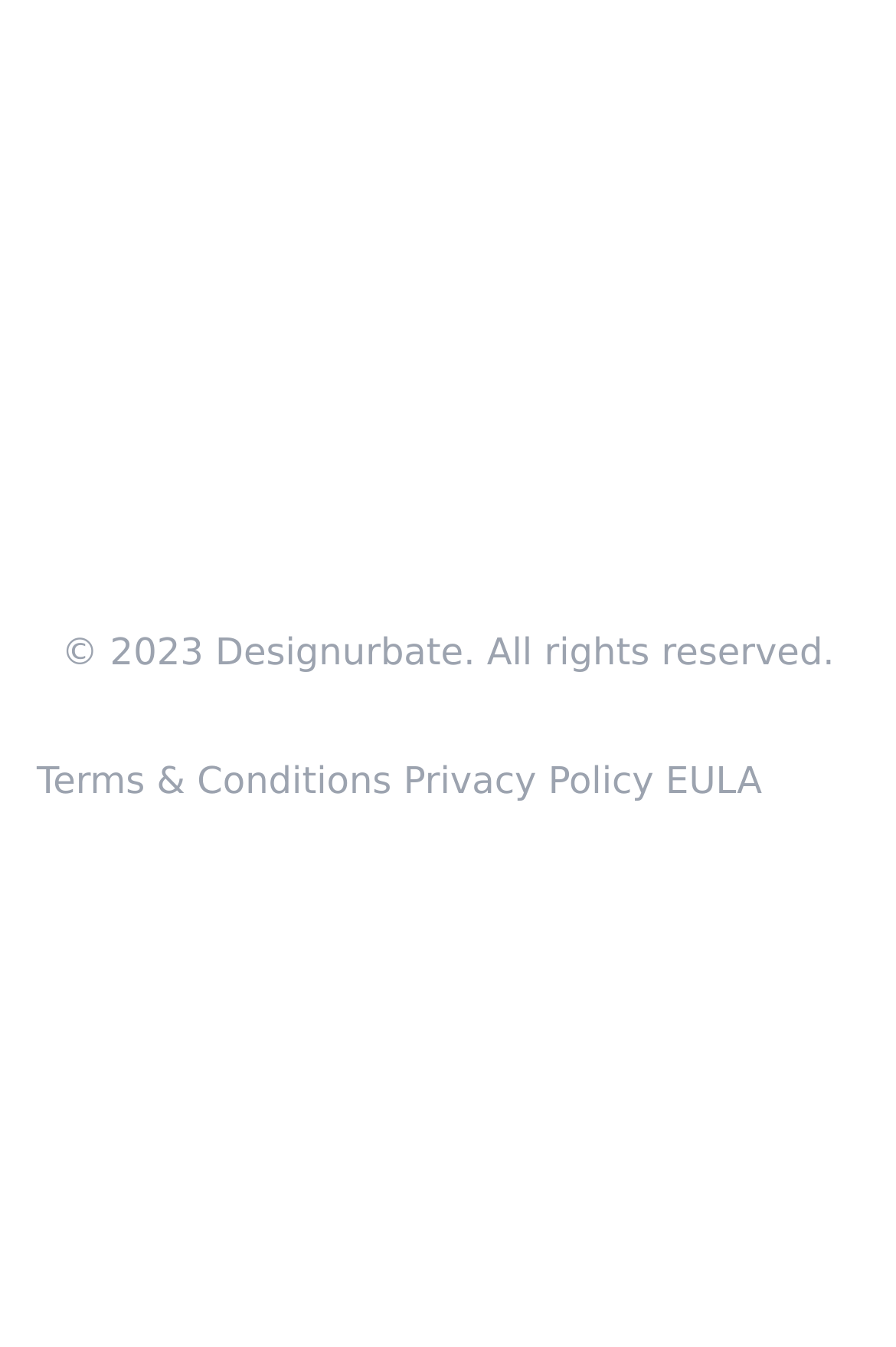Calculate the bounding box coordinates of the UI element given the description: "EULA".

[0.743, 0.563, 0.851, 0.596]